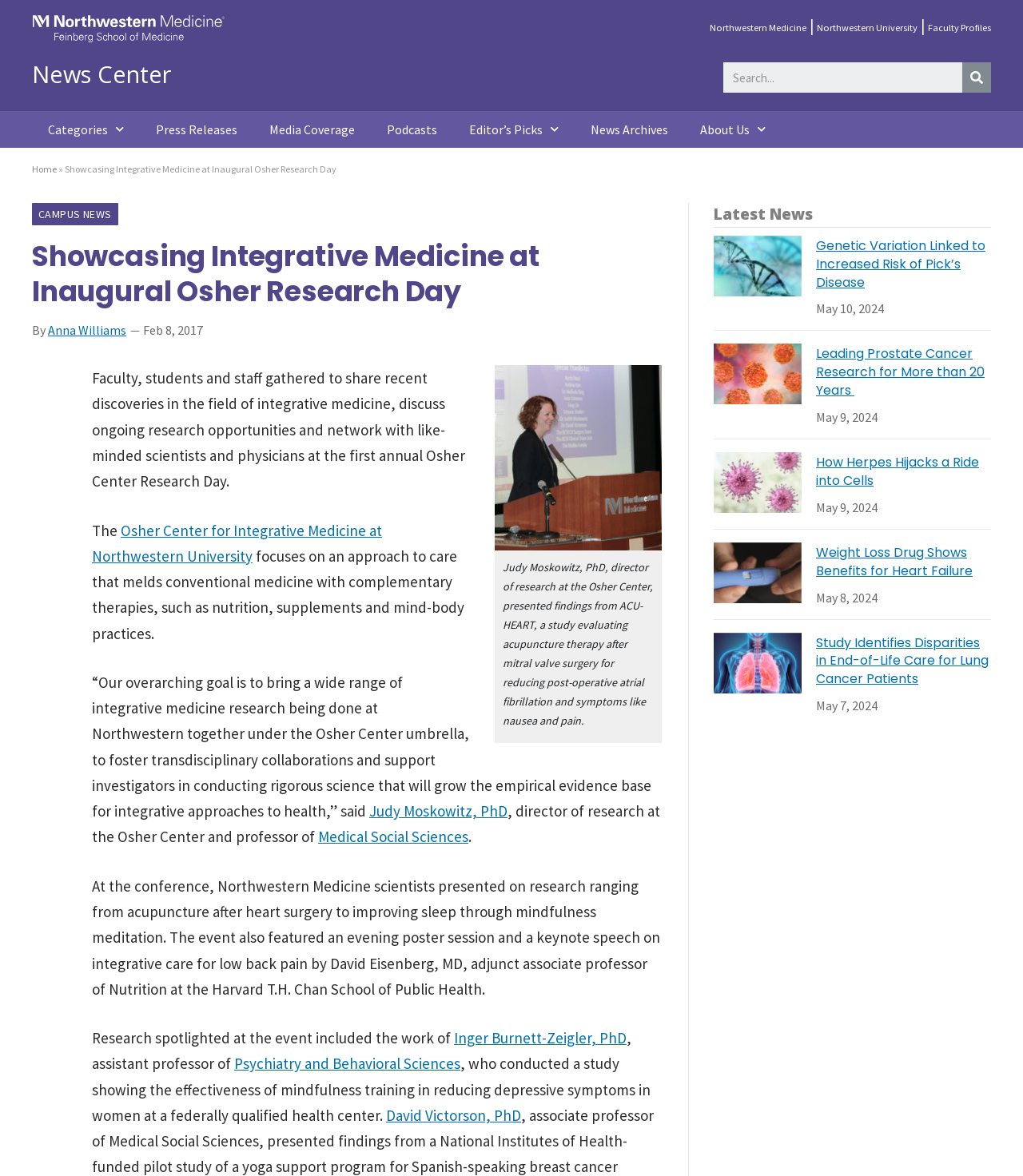Utilize the information from the image to answer the question in detail:
What is the date of the news article 'Genetic Variation Linked to Increased Risk of Pick’s Disease'?

I found the answer by looking at the time element associated with the news article, specifically the text content 'May 10, 2024' which indicates the date of the news article.